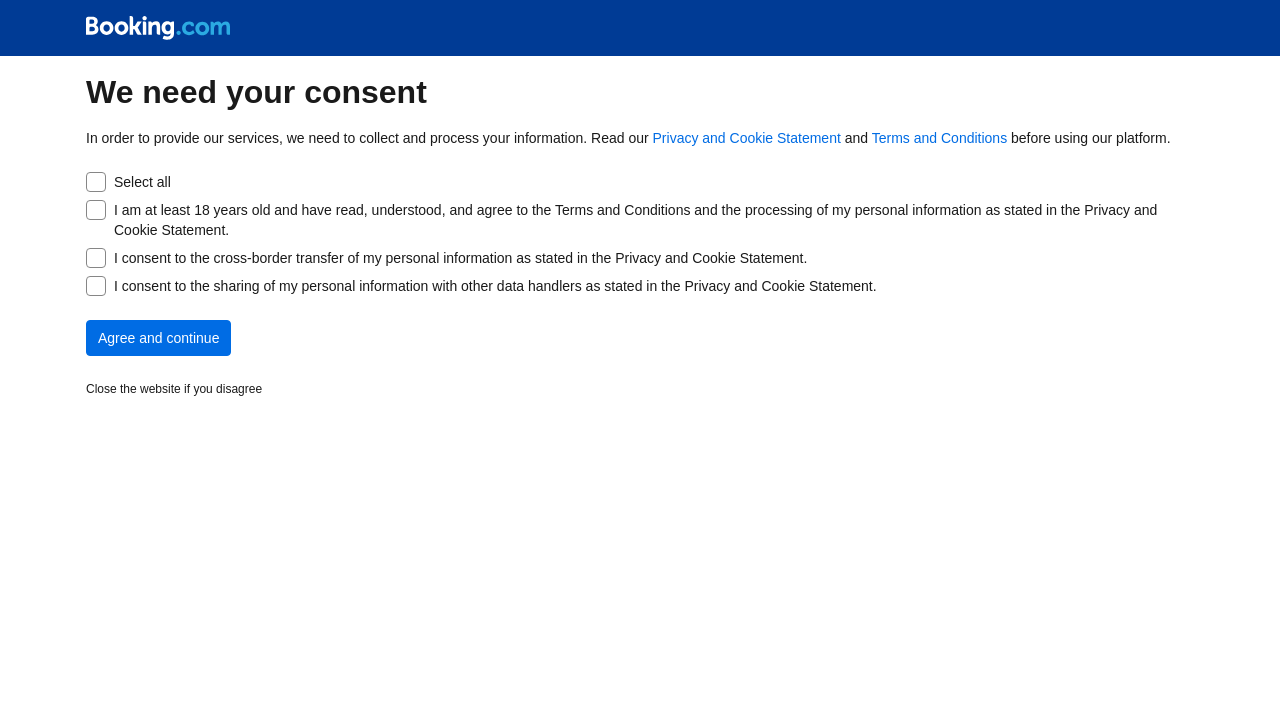Please determine the bounding box coordinates, formatted as (top-left x, top-left y, bottom-right x, bottom-right y), with all values as floating point numbers between 0 and 1. Identify the bounding box of the region described as: Privacy and Cookie Statement

[0.51, 0.183, 0.657, 0.205]